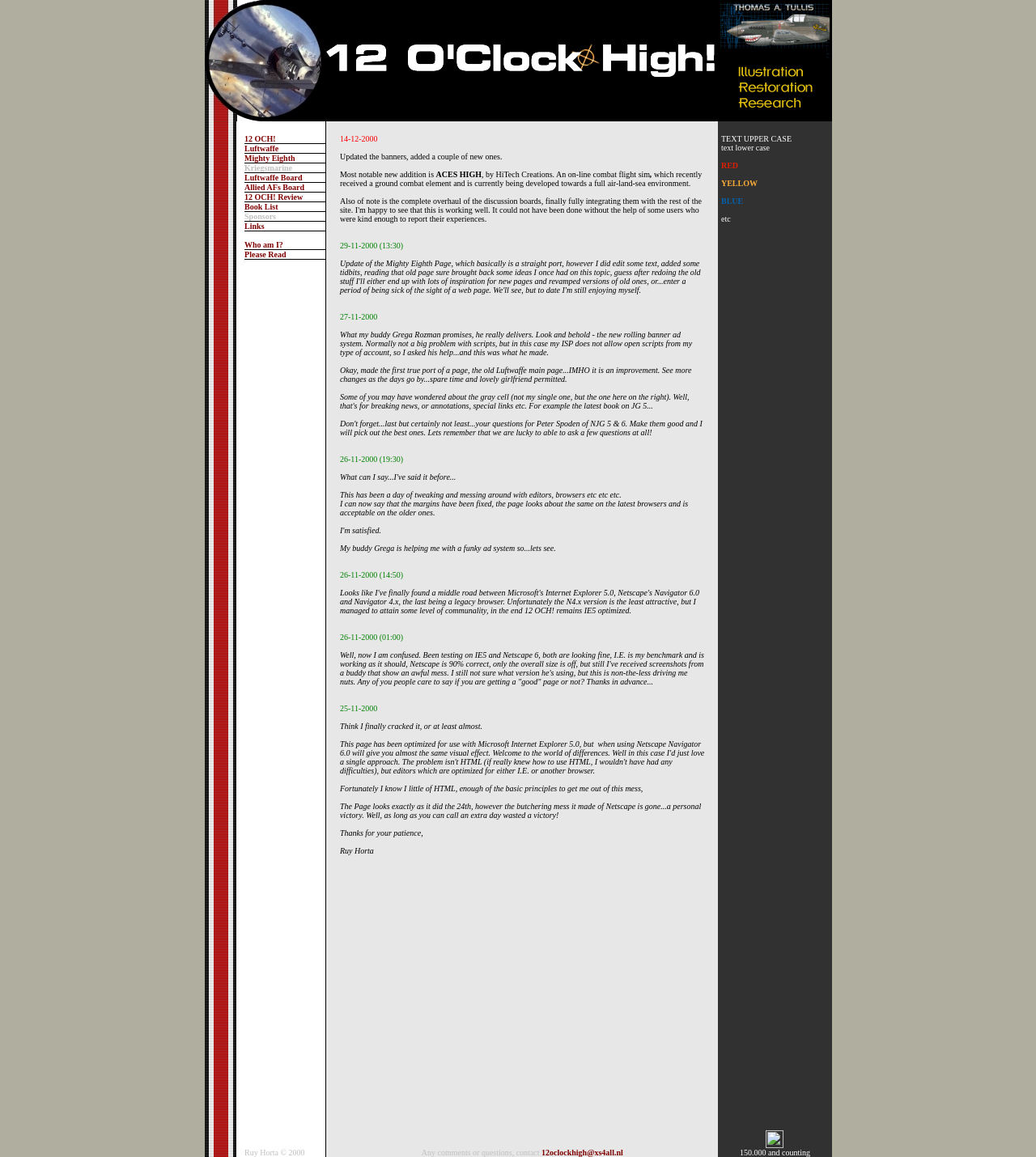What is the topic of the website?
Answer with a single word or short phrase according to what you see in the image.

Luftwaffe